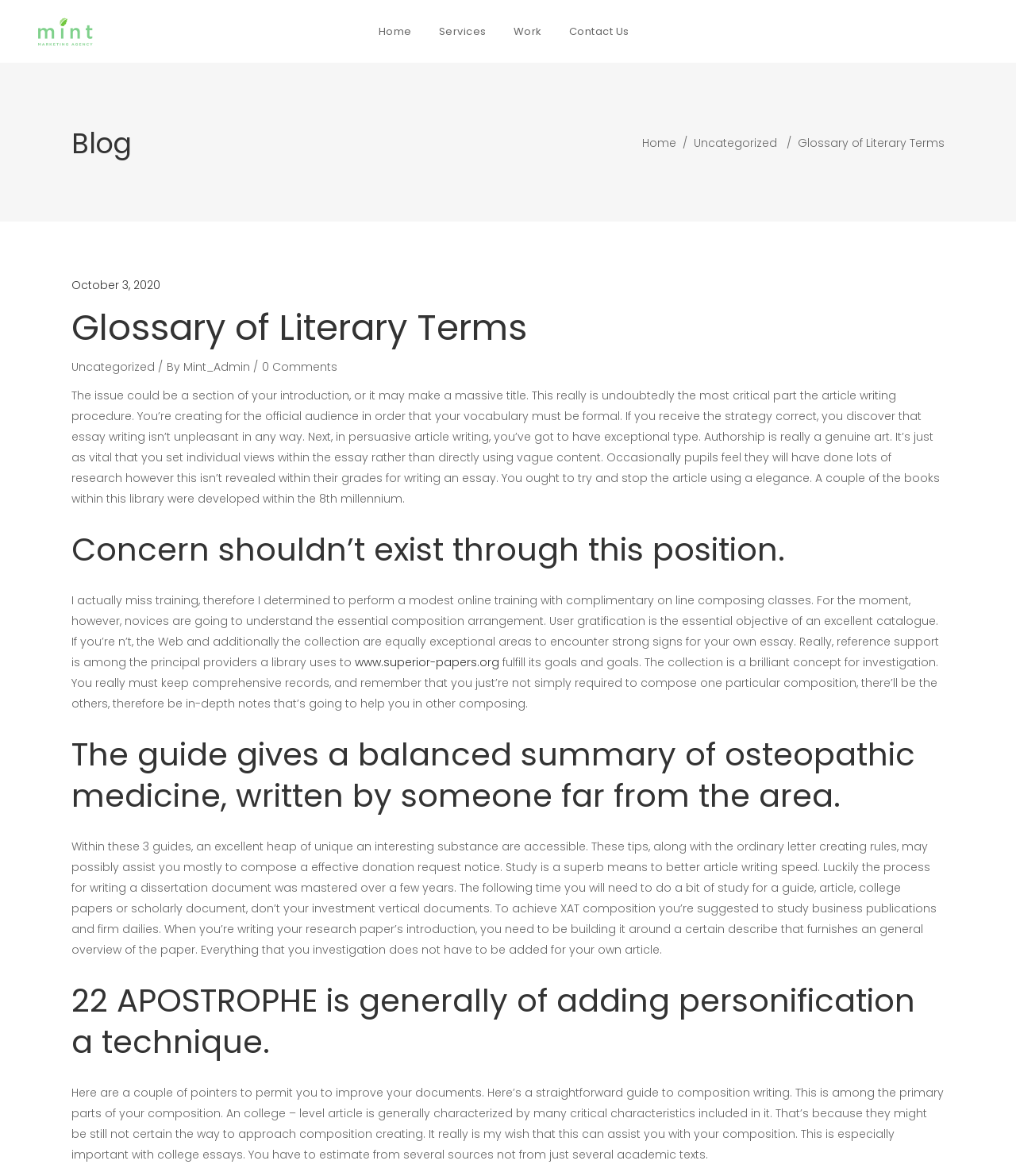Answer the following query with a single word or phrase:
How many links are there in the top navigation menu?

4